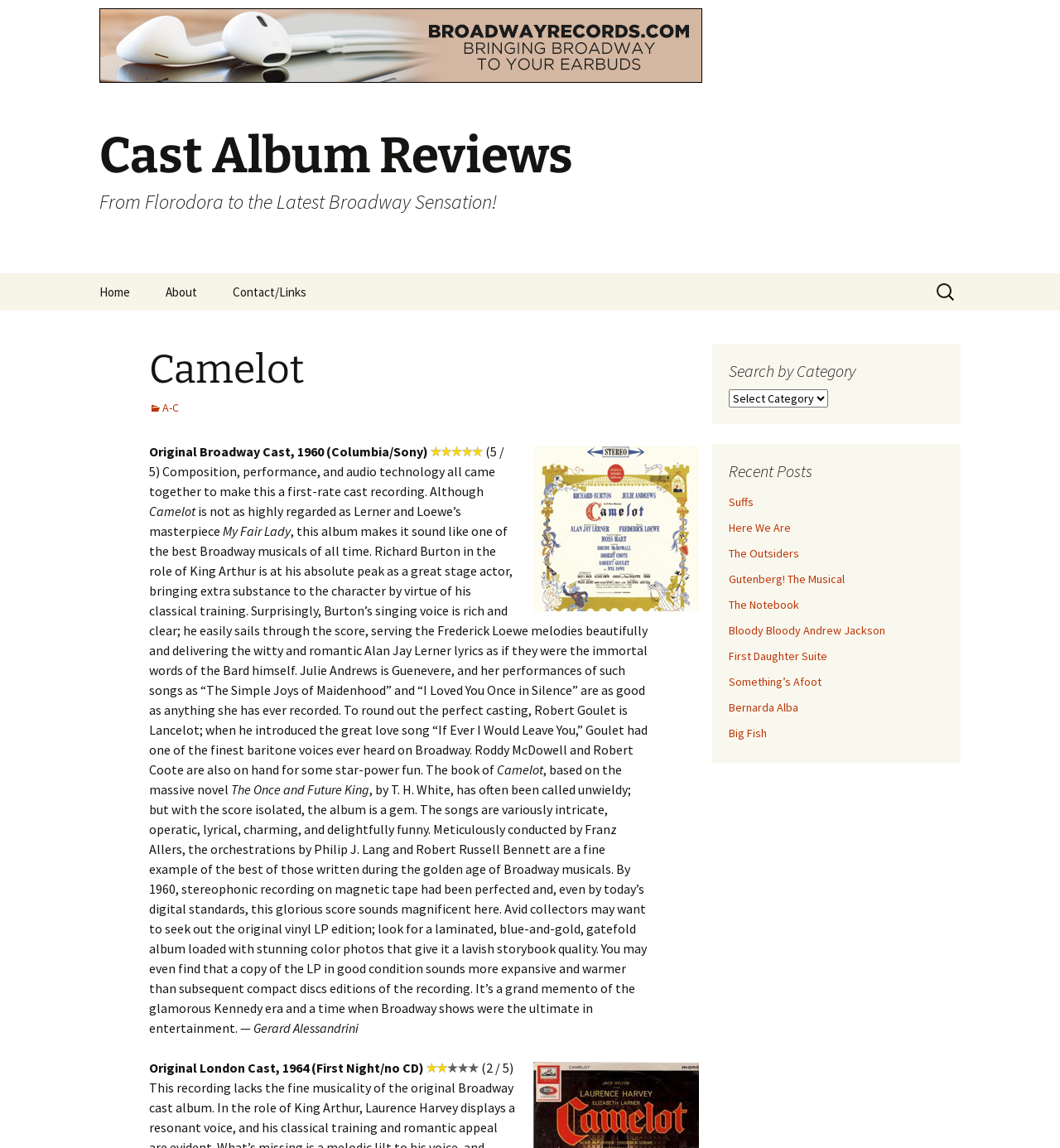Who is the author of the book that the musical is based on?
Relying on the image, give a concise answer in one word or a brief phrase.

T. H. White